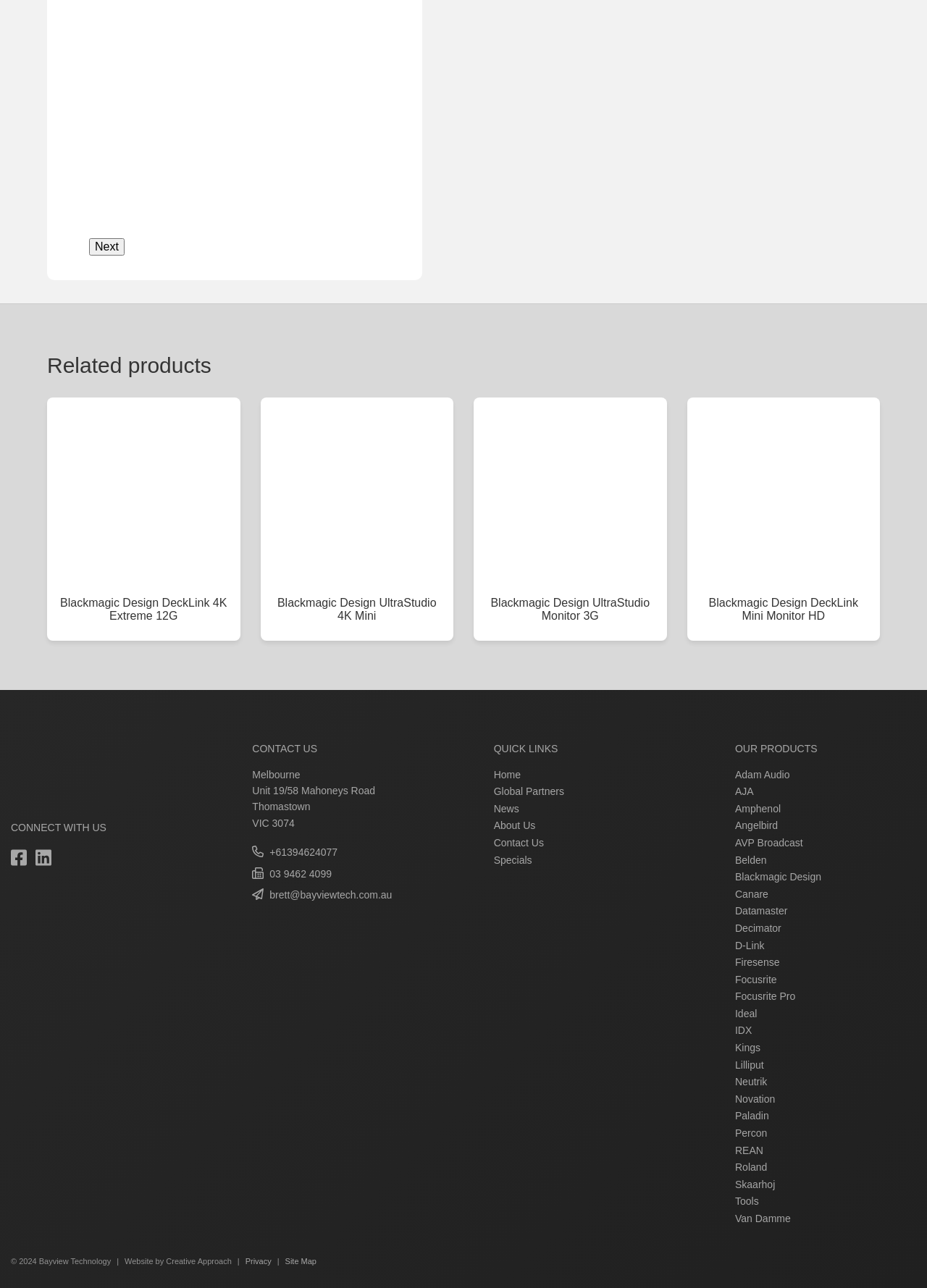Based on the image, provide a detailed response to the question:
How many quick links are present in the 'QUICK LINKS' section?

In the 'QUICK LINKS' section, there are six link elements, namely 'Home', 'Global Partners', 'News', 'About Us', 'Contact Us', and 'Specials'. These links are likely to provide quick access to important pages on the website.